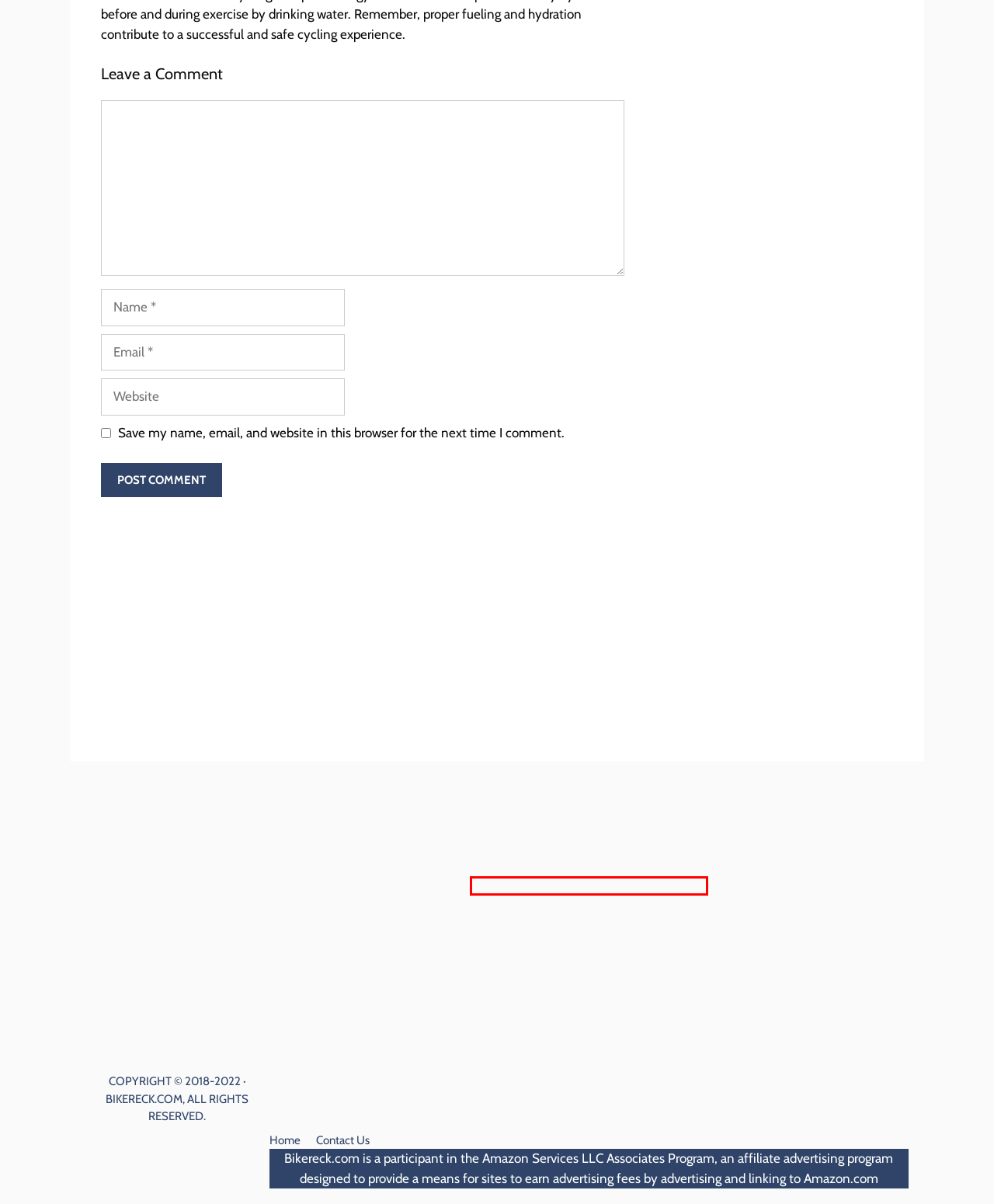You are given a screenshot of a webpage with a red rectangle bounding box around a UI element. Select the webpage description that best matches the new webpage after clicking the element in the bounding box. Here are the candidates:
A. 10 Important Things You Should Do Before... | Protected by DMCA.com
B. Exercise Bike Guide - Bike Reck
C. Best Road Bikes For Long Distance - Top 7 Picks In 2024
D. Bmx Bikes - Bike Reck
E. Exercise Bike - Bike Reck
F. Contact Us - Bike Reck
G. Road Bike Guide - Bike Reck
H. Hybrid Bike - Bike Reck

A